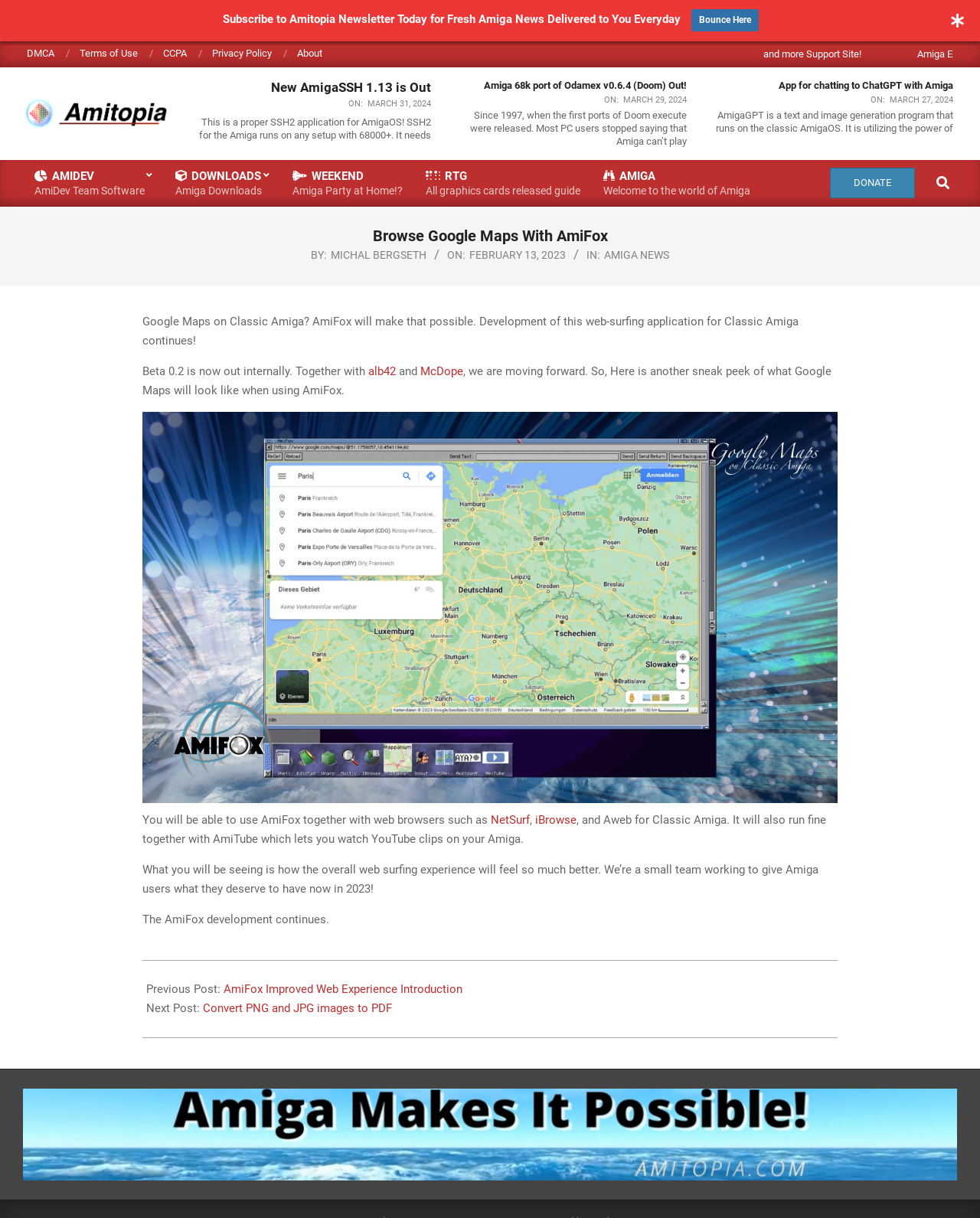Give a complete and precise description of the webpage's appearance.

The webpage is about AmiFox, a web-surfing application for Classic Amiga, and its development progress. At the top, there are several links to pages like DMCA, Terms of Use, CCPA, Privacy Policy, and About. Below these links, there is a heading "AmiFox, AmiTube, AmiTranslate and more Support Site!" followed by a link to Amitopia.

On the left side, there is a navigation menu with links to AmiDev, Downloads, Weekend Amiga Party, RTG, and Amiga. Below this menu, there is a search bar with a "Type Search Term" textbox and a "SEARCH" label.

The main content of the webpage is an article about AmiFox, which is divided into several sections. The first section has a heading "Browse Google Maps With AmiFox" and is written by Michal Bergseth. The article discusses the development of AmiFox, which will allow users to browse Google Maps on Classic Amiga. There is a mention of the beta 0.2 release and the collaboration with alb42 and McDope.

Below this section, there is a figure, likely an image, that shows a sneak peek of what Google Maps will look like when using AmiFox. The article continues, explaining that AmiFox will work with web browsers like NetSurf, iBrowse, and Aweb for Classic Amiga, as well as AmiTube, which allows users to watch YouTube clips on their Amiga.

The article concludes by stating that the AmiFox development continues, aiming to provide a better web surfing experience for Amiga users. At the bottom of the page, there are links to previous and next posts, as well as a subscription box to receive fresh Amiga news every day.

On the right side, there are several news articles with headings, links, and timestamps. These articles are about various Amiga-related topics, including AmigaSSH, Odamex, and ChatGPT.